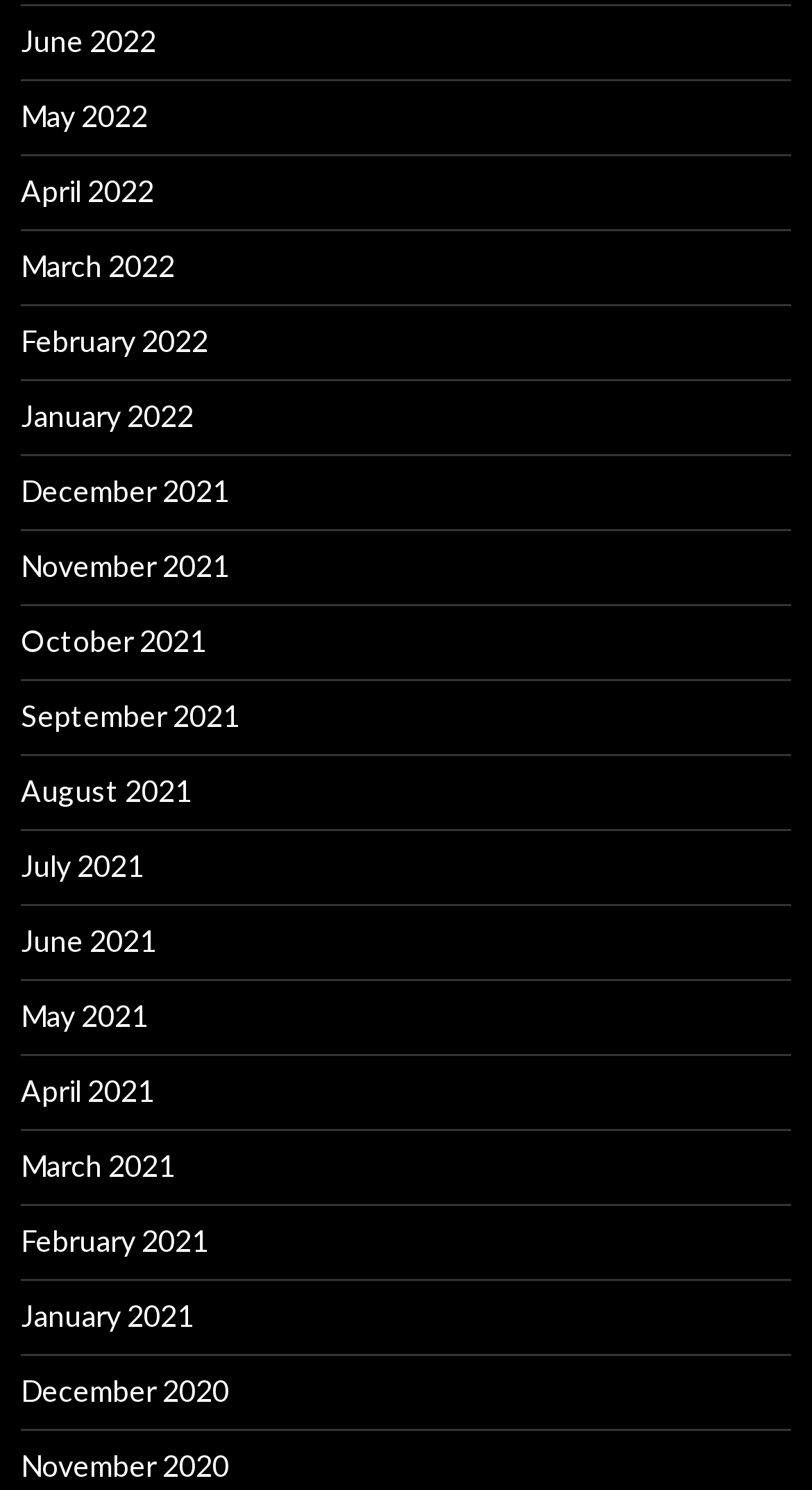Please specify the bounding box coordinates of the region to click in order to perform the following instruction: "Visit the Helmholtz-Gemeinschaft website".

None